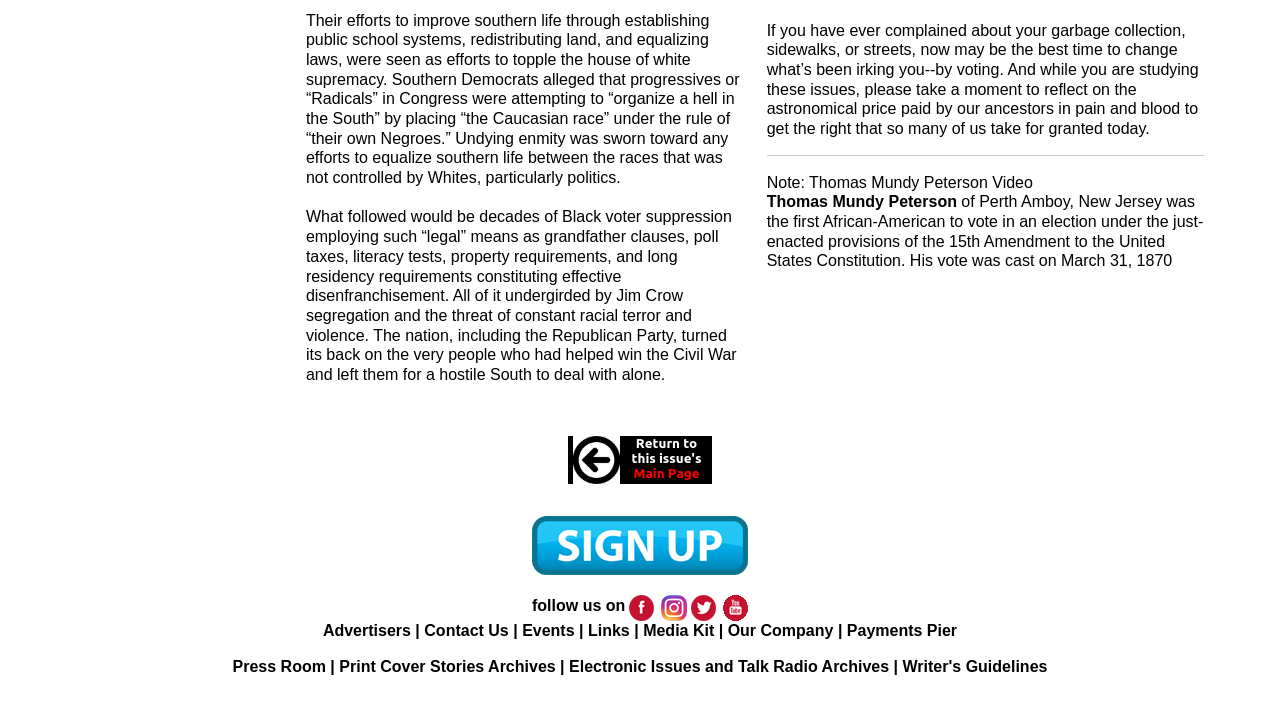Please determine the bounding box coordinates of the element's region to click for the following instruction: "Click on the link to learn more about Thomas Mundy Peterson".

[0.599, 0.273, 0.748, 0.297]